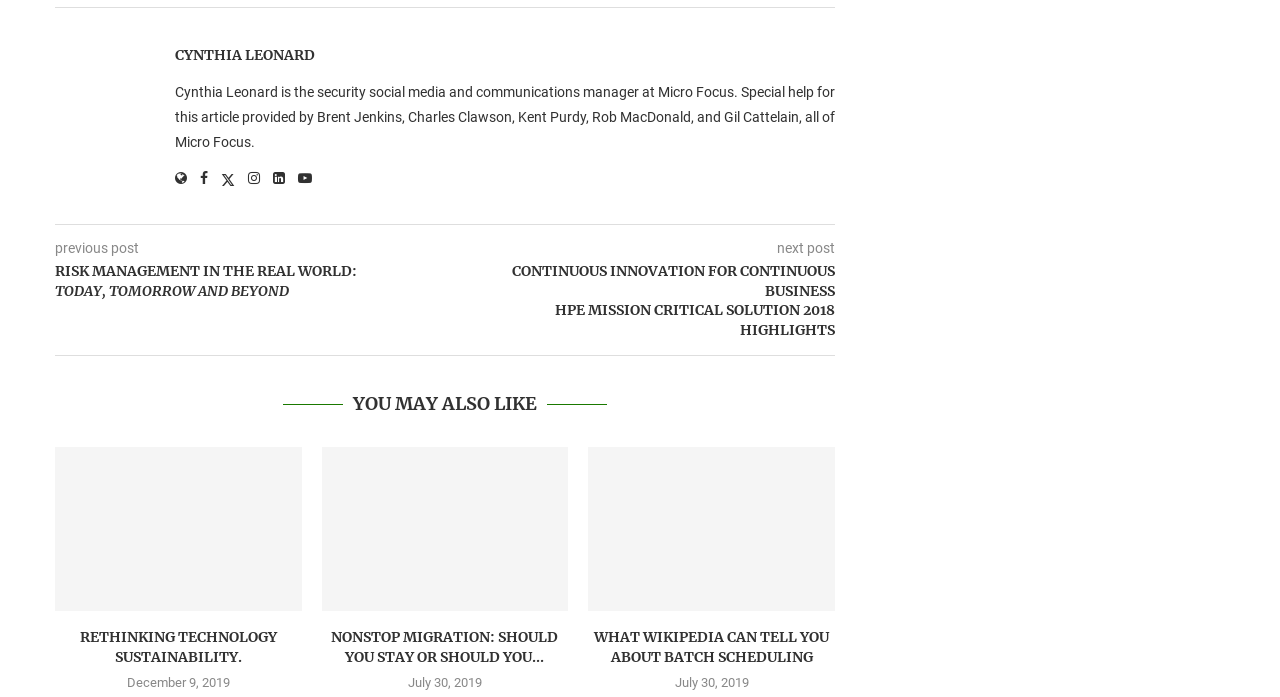Locate the bounding box coordinates of the clickable area to execute the instruction: "Explore the article RISK MANAGEMENT IN THE REAL WORLD: TODAY, TOMORROW AND BEYOND". Provide the coordinates as four float numbers between 0 and 1, represented as [left, top, right, bottom].

[0.043, 0.376, 0.348, 0.432]